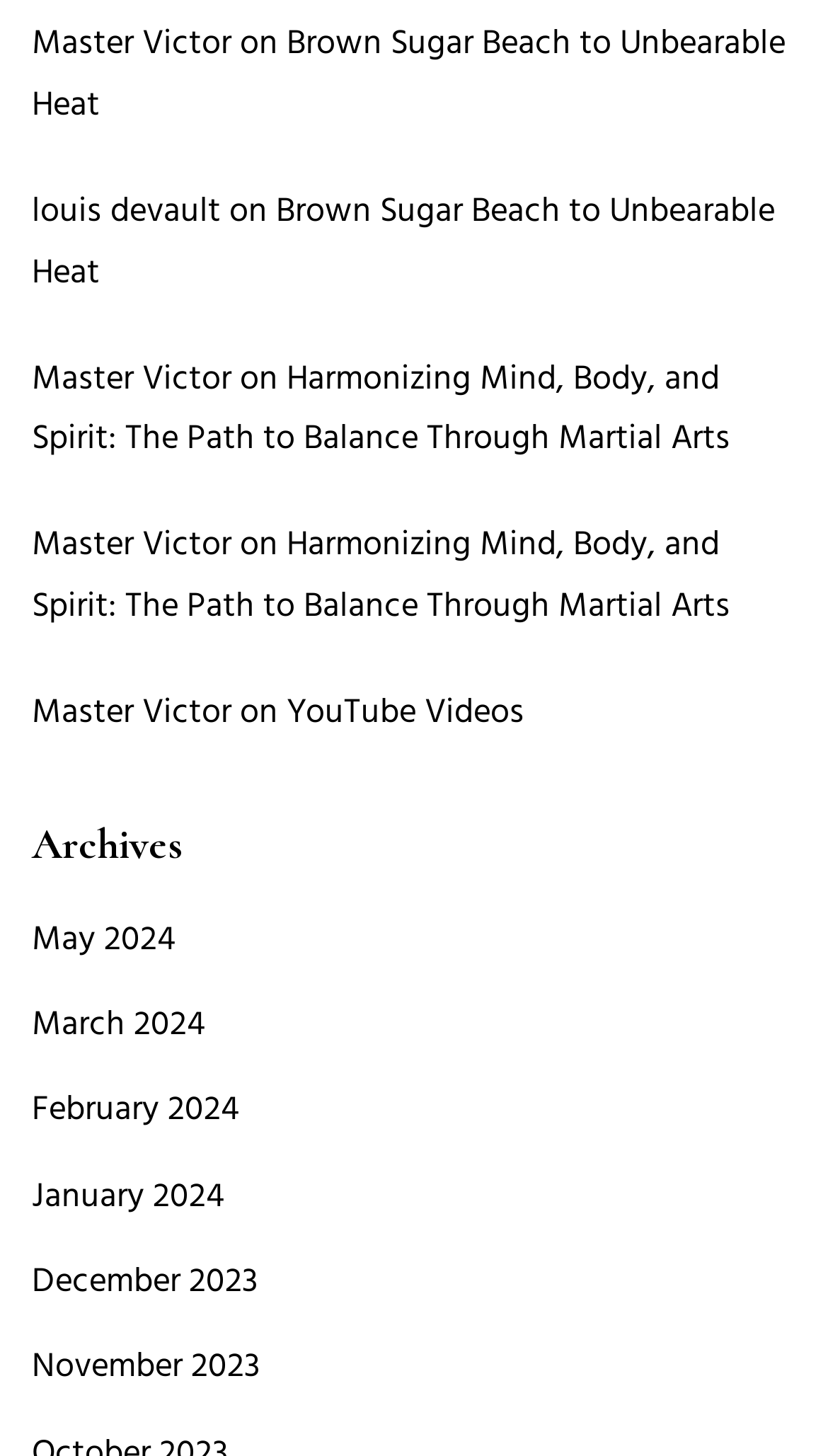Locate the bounding box coordinates of the clickable area to execute the instruction: "click on Master Victor". Provide the coordinates as four float numbers between 0 and 1, represented as [left, top, right, bottom].

[0.038, 0.014, 0.279, 0.046]